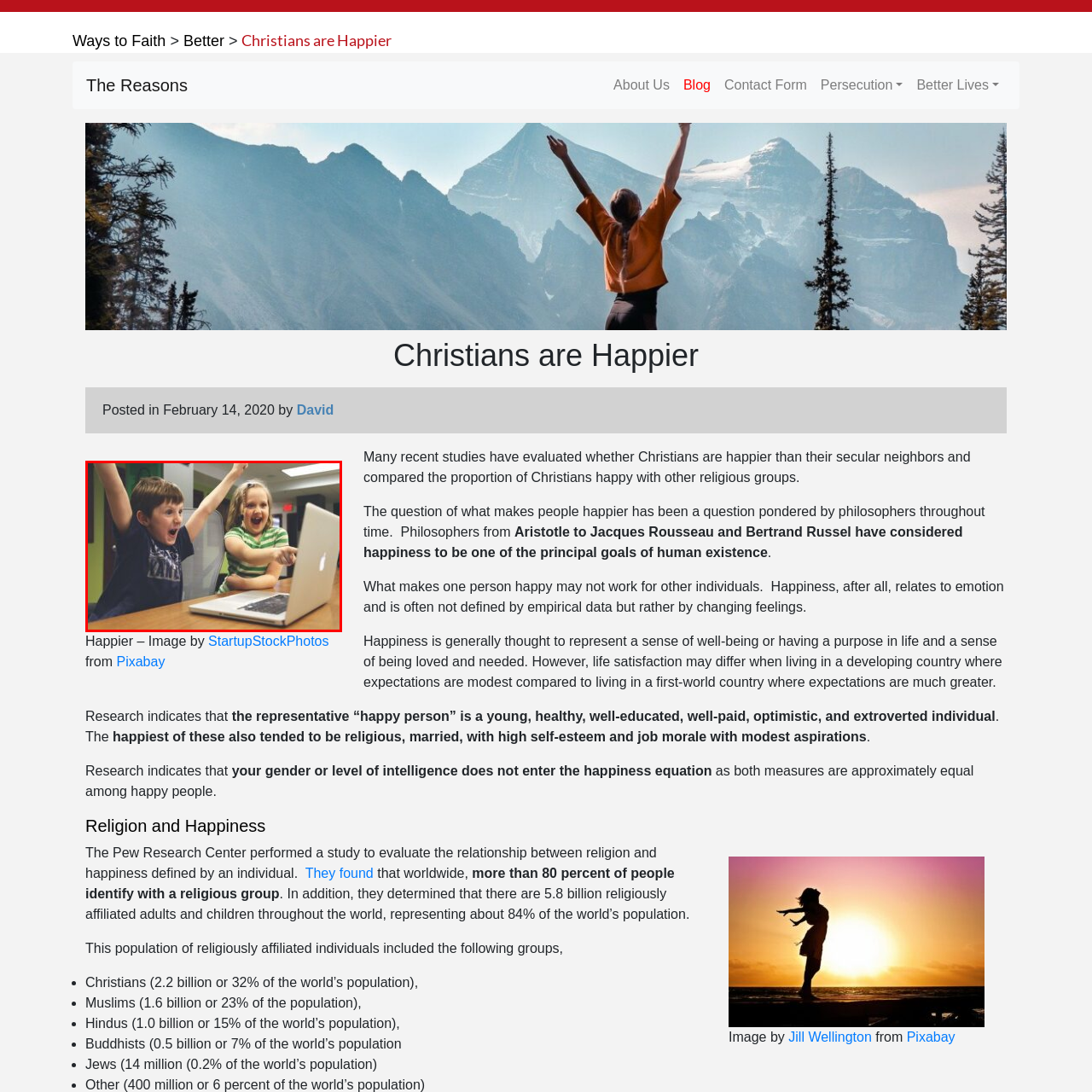What is the girl's shirt color?
Observe the image within the red bounding box and respond to the question with a detailed answer, relying on the image for information.

The caption describes the girl's shirt as striped green and white, which suggests that the shirt has a combination of these two colors in a striped pattern.